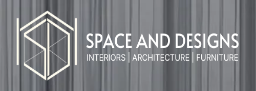Please provide a comprehensive answer to the question based on the screenshot: What is the primary purpose of the logo?

The logo is likely used on the company's website and promotional materials to establish brand identity and ensure recognition. This is stated in the caption, which suggests that the logo plays a crucial role in representing the brand's image and values.